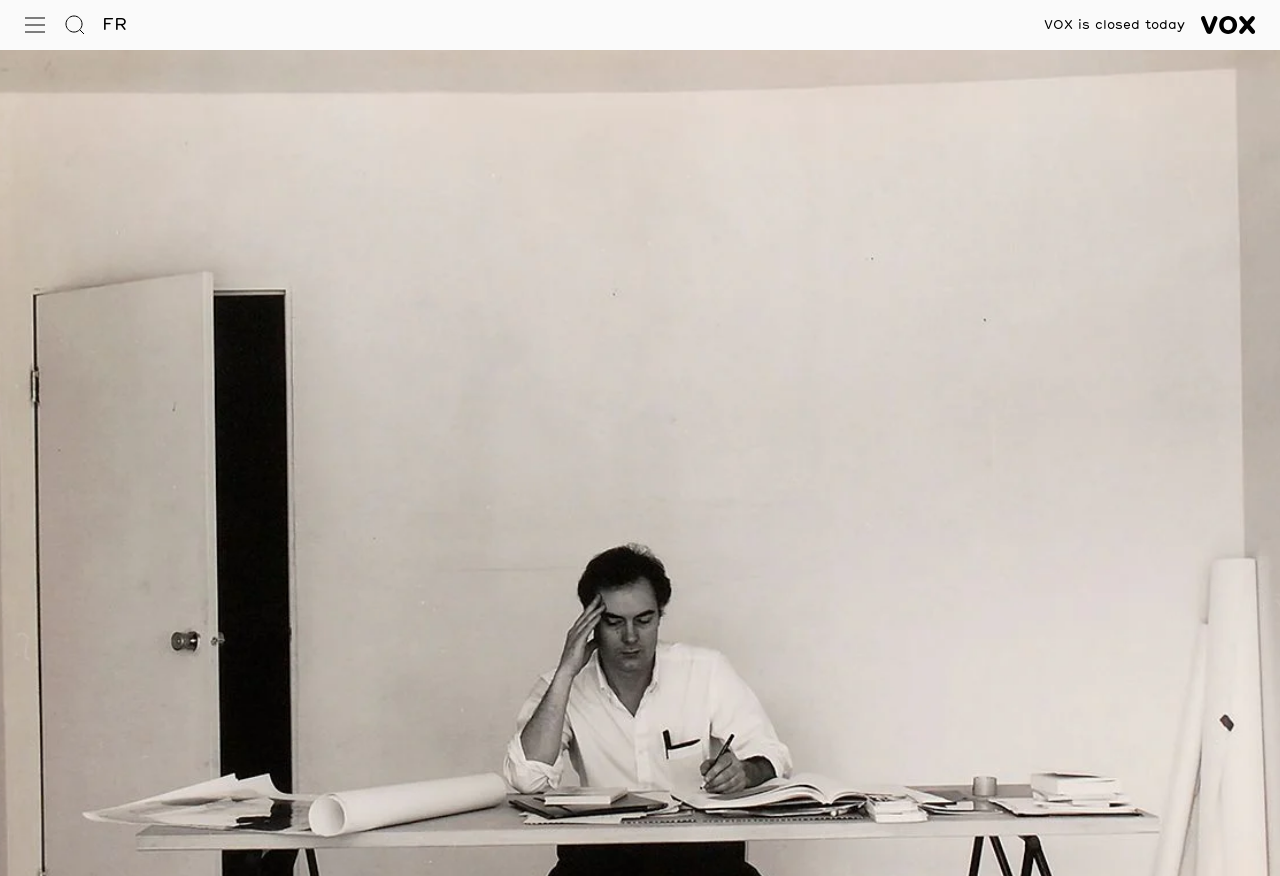Give a one-word or short phrase answer to the question: 
How many languages are available on this website?

At least one